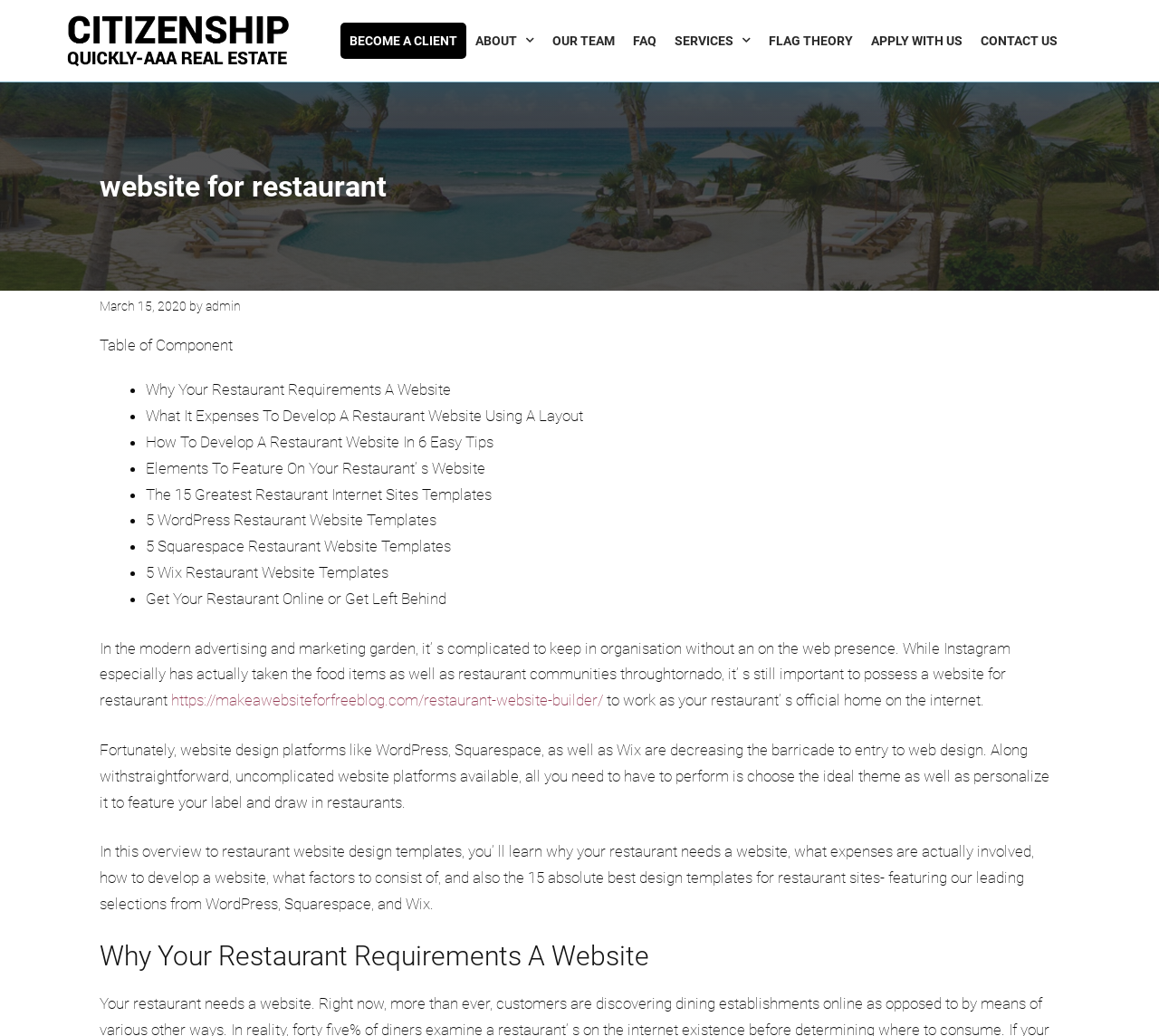Bounding box coordinates are specified in the format (top-left x, top-left y, bottom-right x, bottom-right y). All values are floating point numbers bounded between 0 and 1. Please provide the bounding box coordinate of the region this sentence describes: Apply with us

[0.744, 0.022, 0.838, 0.057]